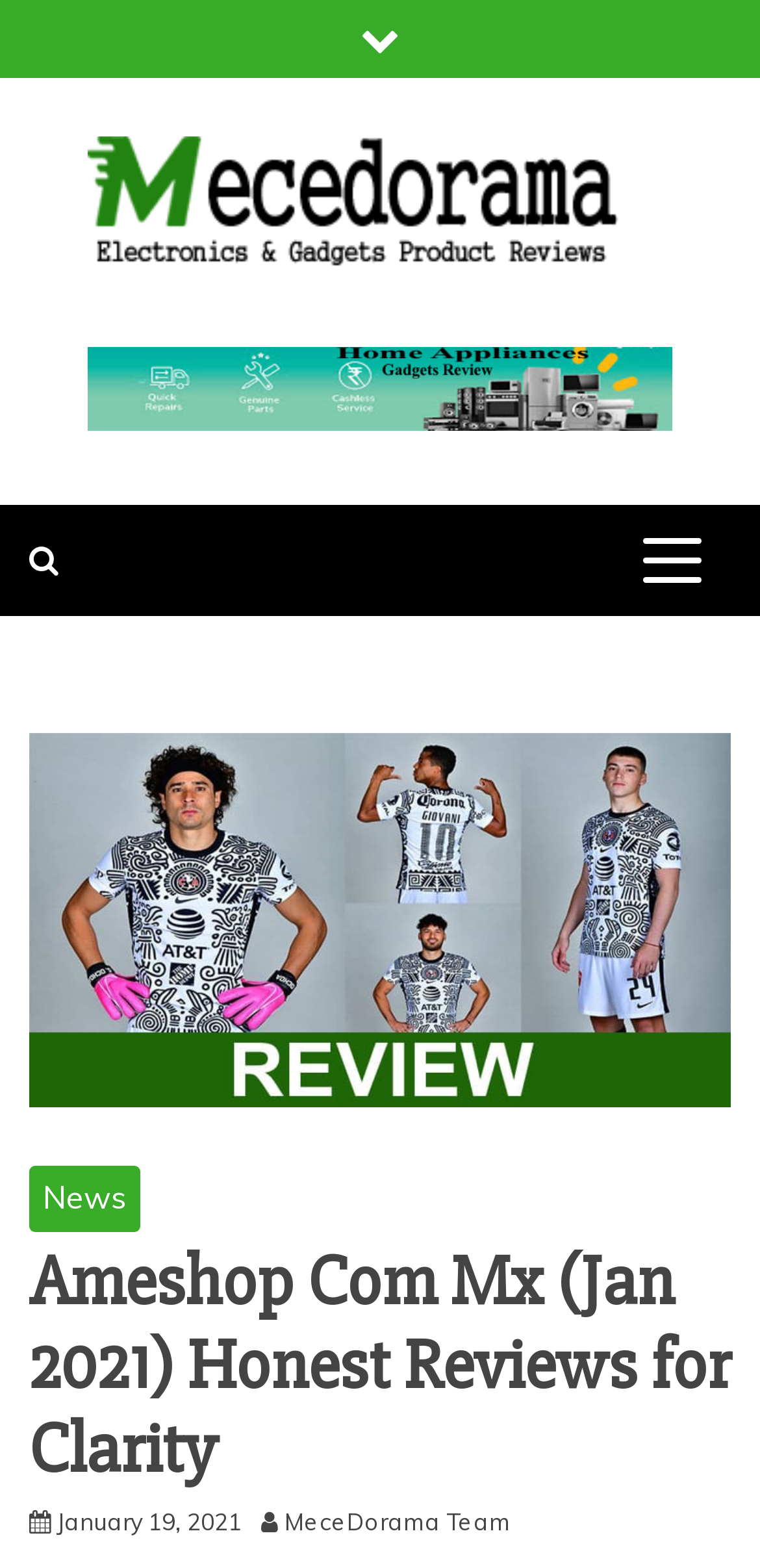Please determine the bounding box coordinates for the UI element described as: "News".

[0.038, 0.744, 0.185, 0.785]